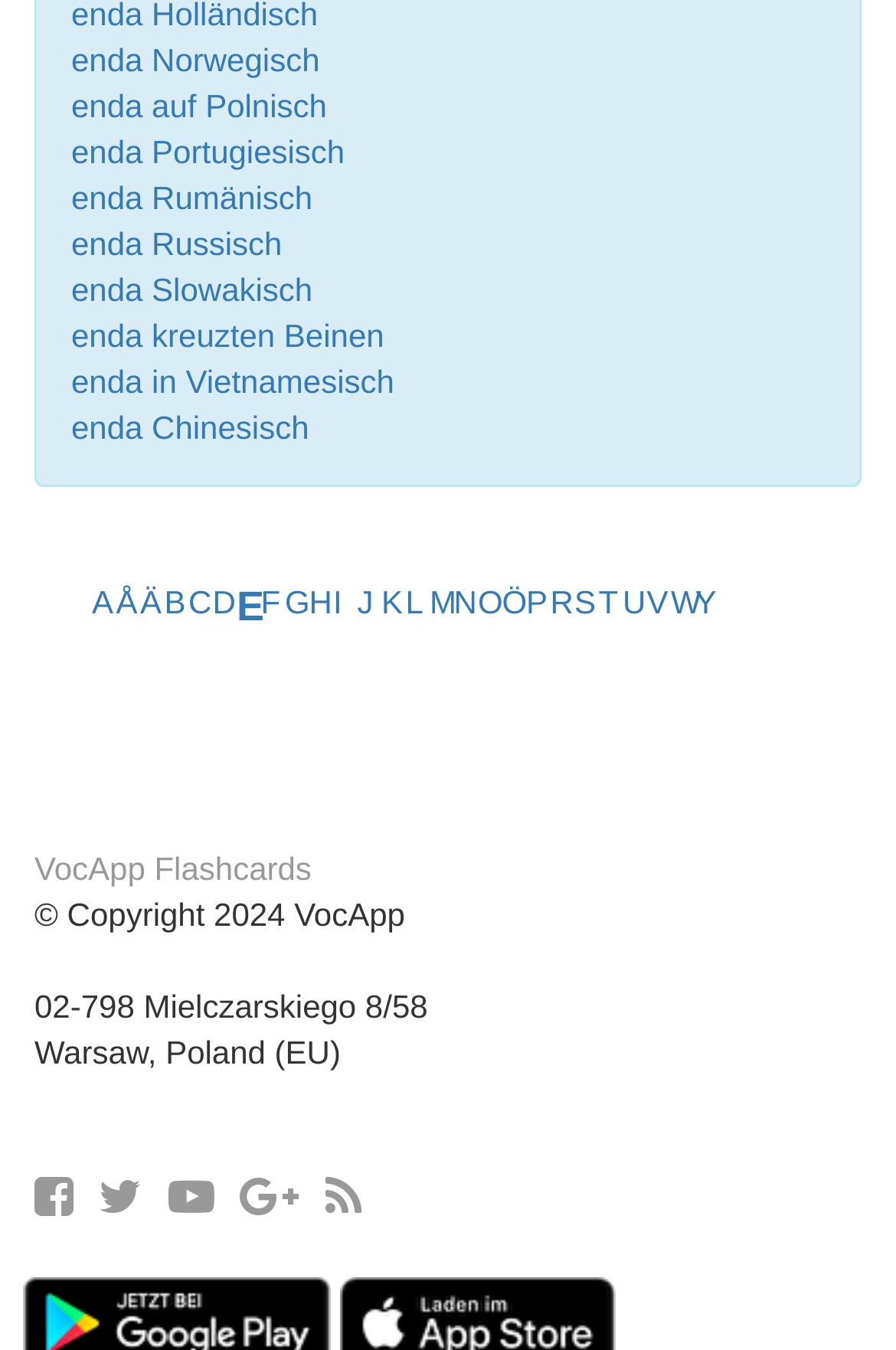Locate the UI element described by enda Slowakisch and provide its bounding box coordinates. Use the format (top-left x, top-left y, bottom-right x, bottom-right y) with all values as floating point numbers between 0 and 1.

[0.079, 0.201, 0.349, 0.228]